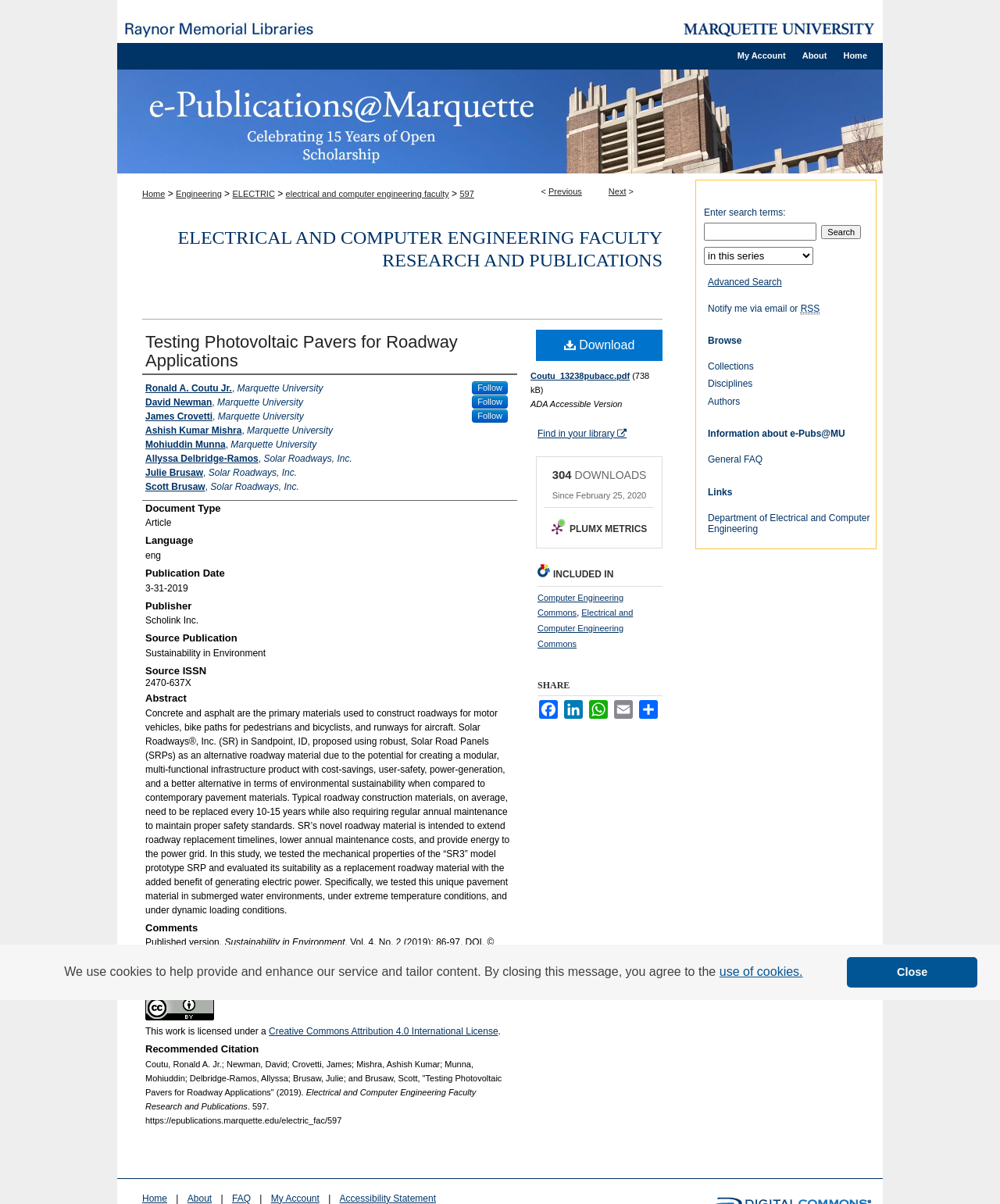Based on what you see in the screenshot, provide a thorough answer to this question: Who are the authors of the research paper?

I found the authors of the research paper by looking at the section with the heading 'Authors' which lists the names of the authors, including Ronald A. Coutu Jr., David Newman, and others.